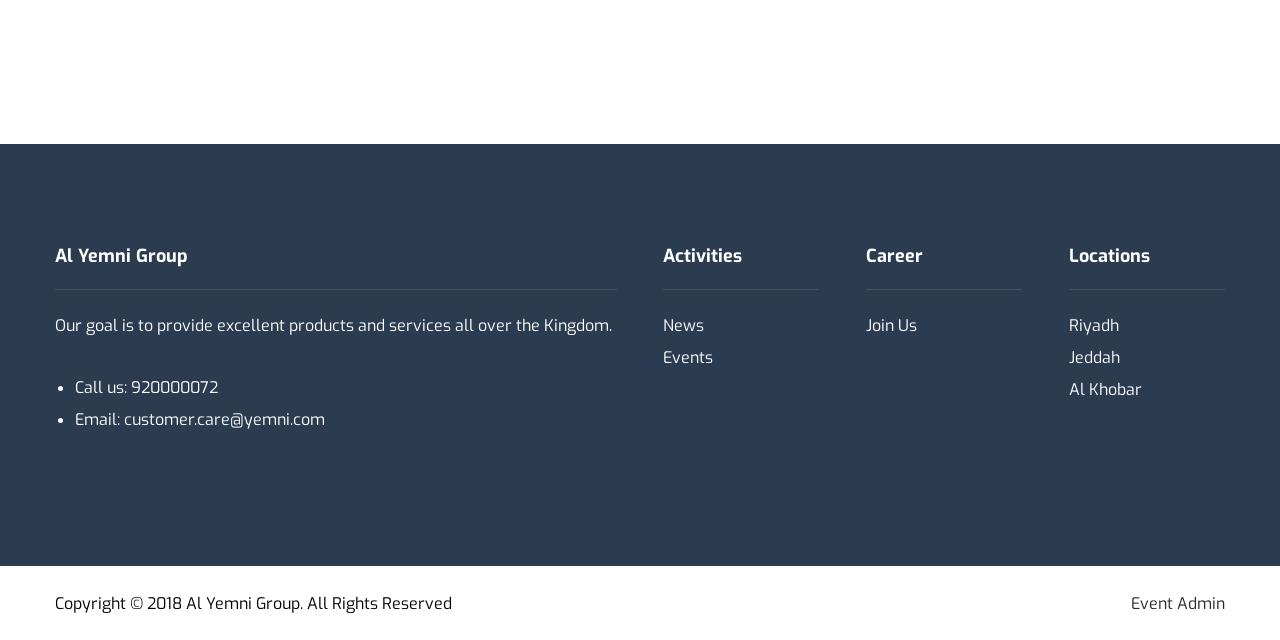What is the last link at the bottom of the webpage?
Refer to the image and answer the question using a single word or phrase.

Event Admin